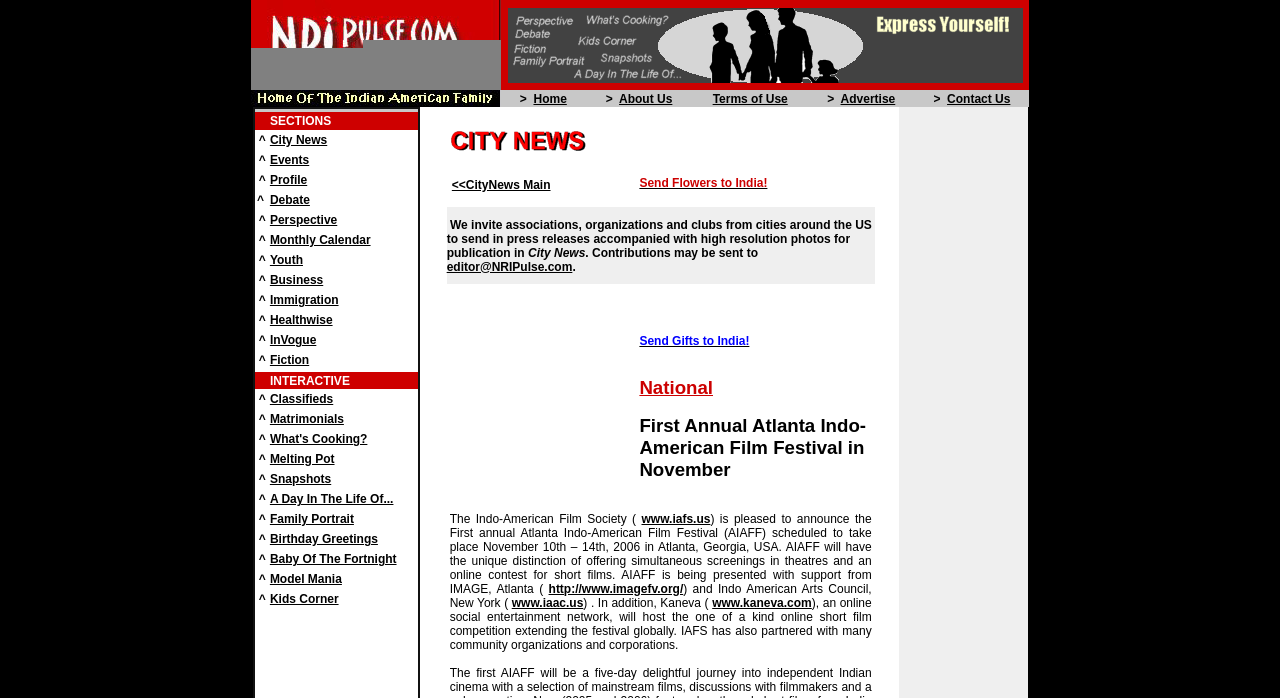What is the main theme of this website?
Give a thorough and detailed response to the question.

Based on the webpage's meta description 'NRIPulse.com - Home Of The Indian American Family', it can be inferred that the main theme of this website is related to the Indian American Family.